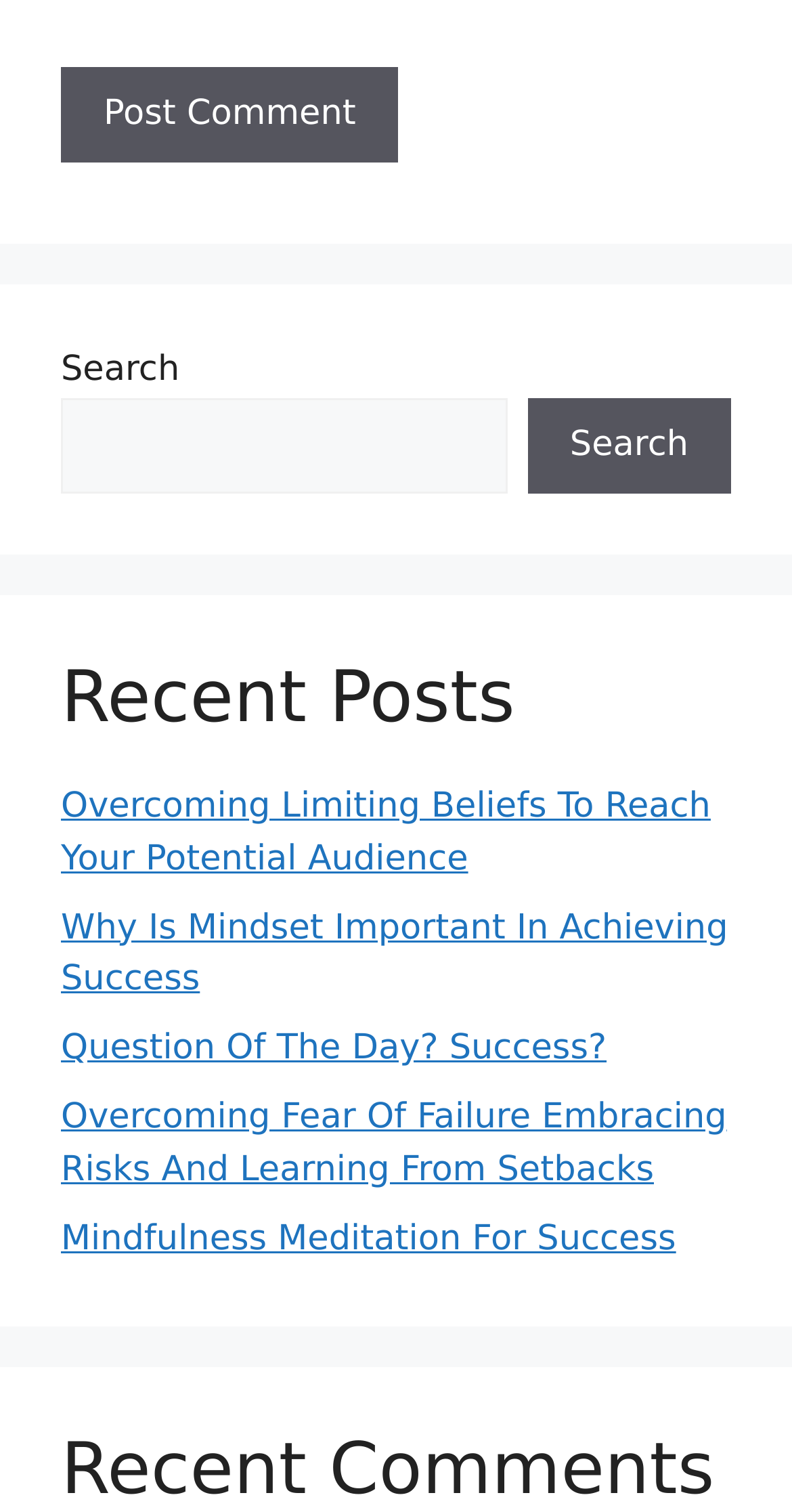Please provide a one-word or phrase answer to the question: 
What is the function of the search bar?

Search